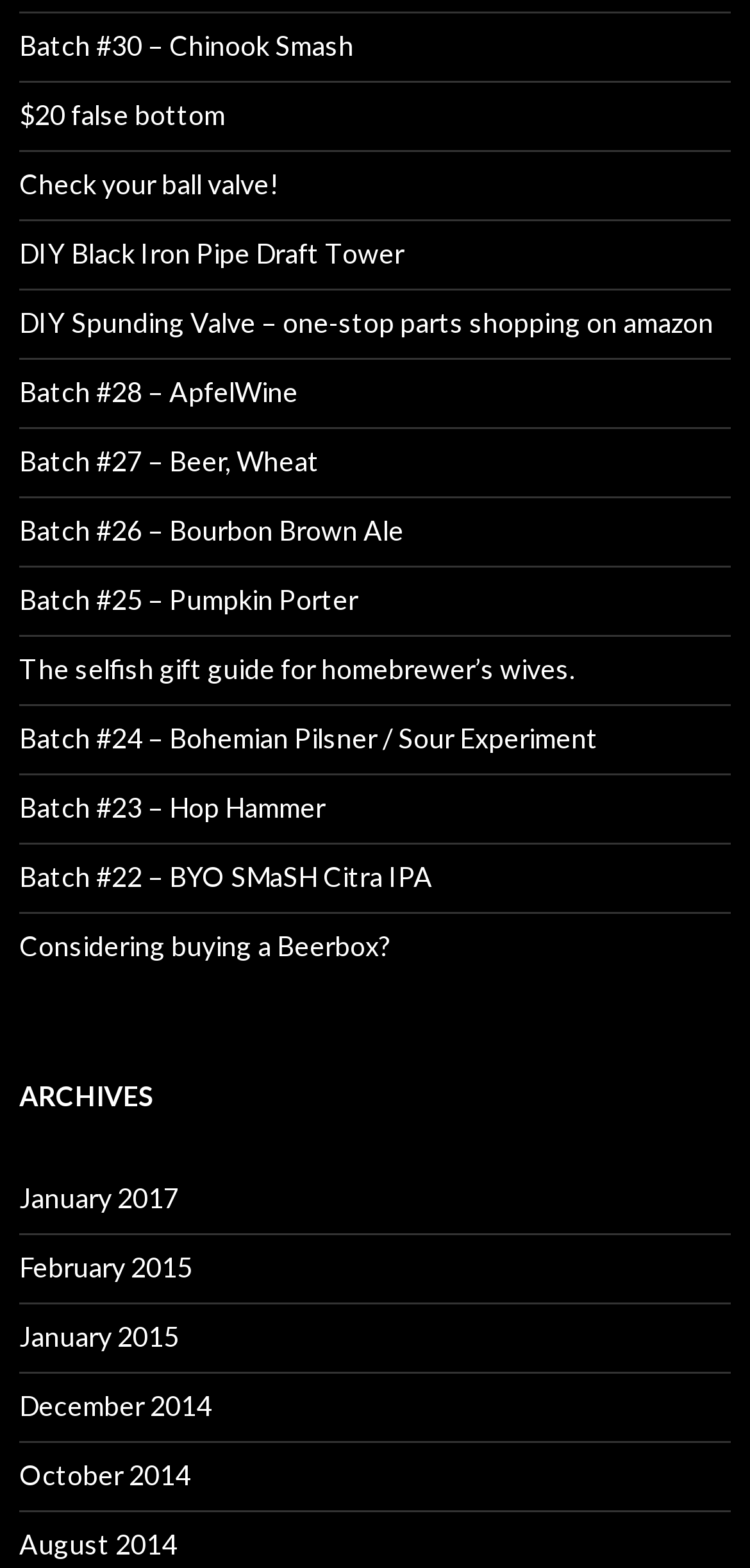Carefully examine the image and provide an in-depth answer to the question: What is the theme of the article 'The selfish gift guide for homebrewer’s wives'?

The article 'The selfish gift guide for homebrewer’s wives' seems to be a gift guide specifically tailored for the wives of homebrewers, suggesting gifts that would be of interest to them.